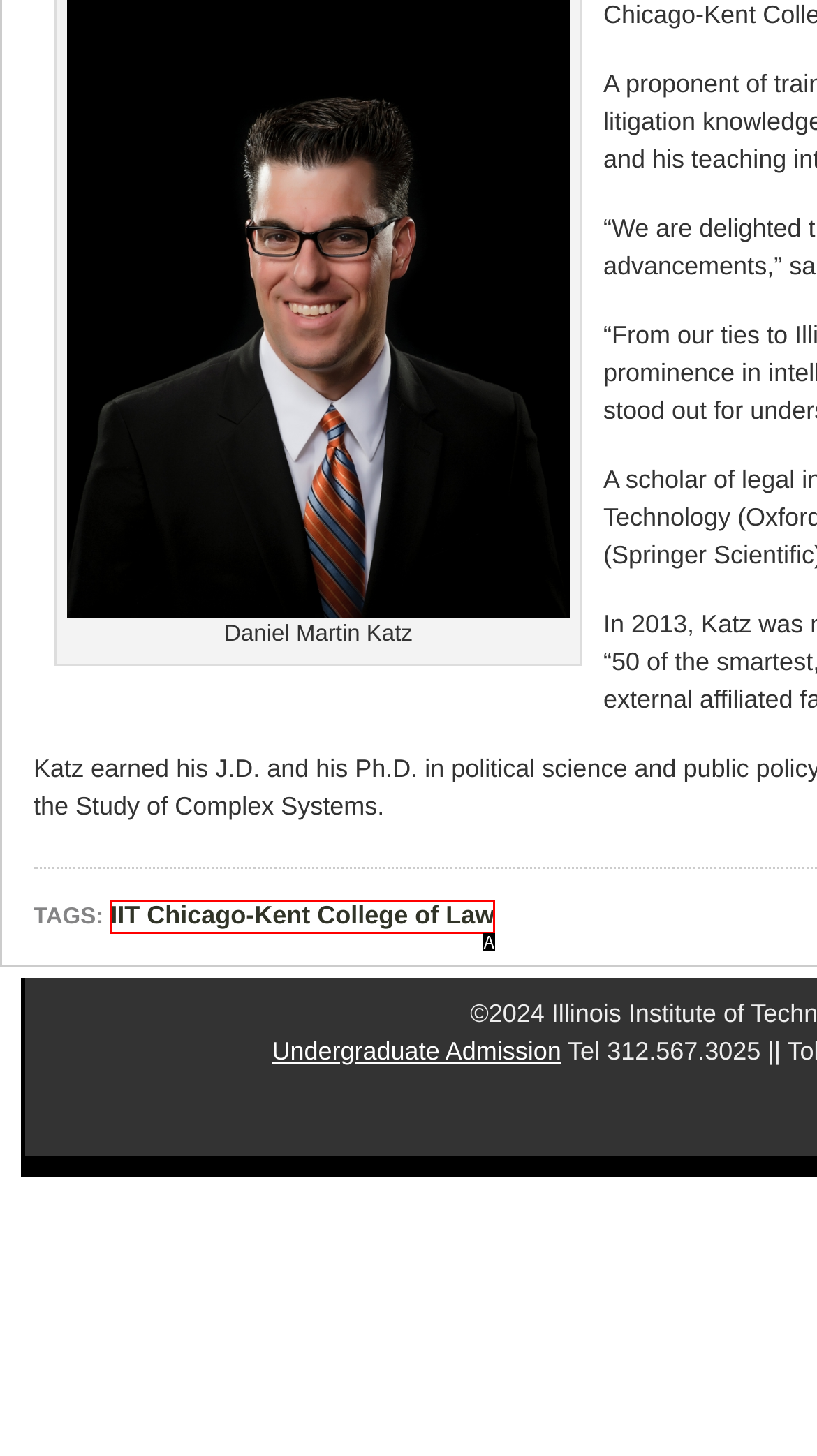Identify the option that corresponds to the description: IIT Chicago-Kent College of Law 
Provide the letter of the matching option from the available choices directly.

A